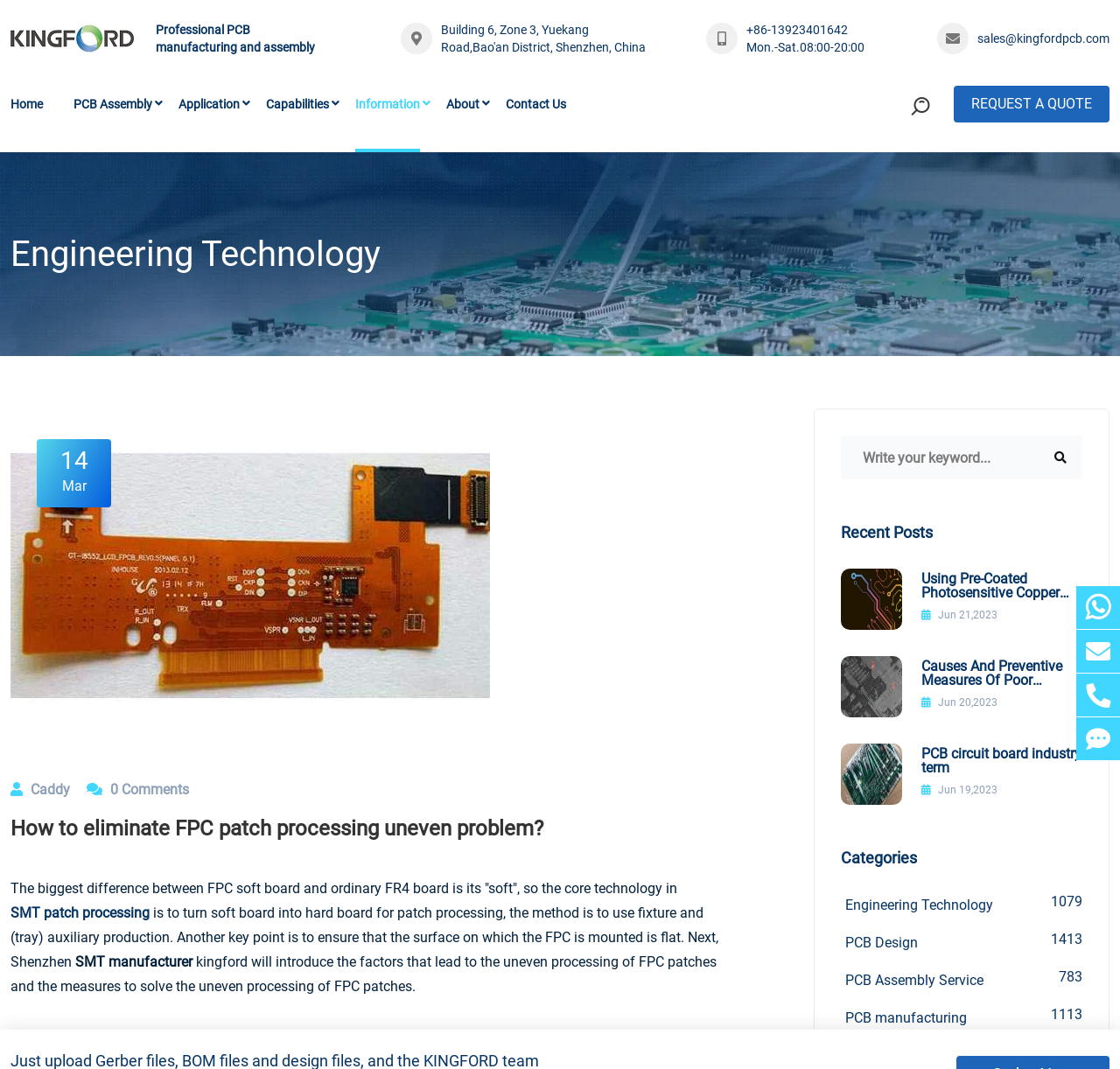Respond with a single word or short phrase to the following question: 
What is the company name of the website?

Shenzhen Kingford Technology CO., LTD.